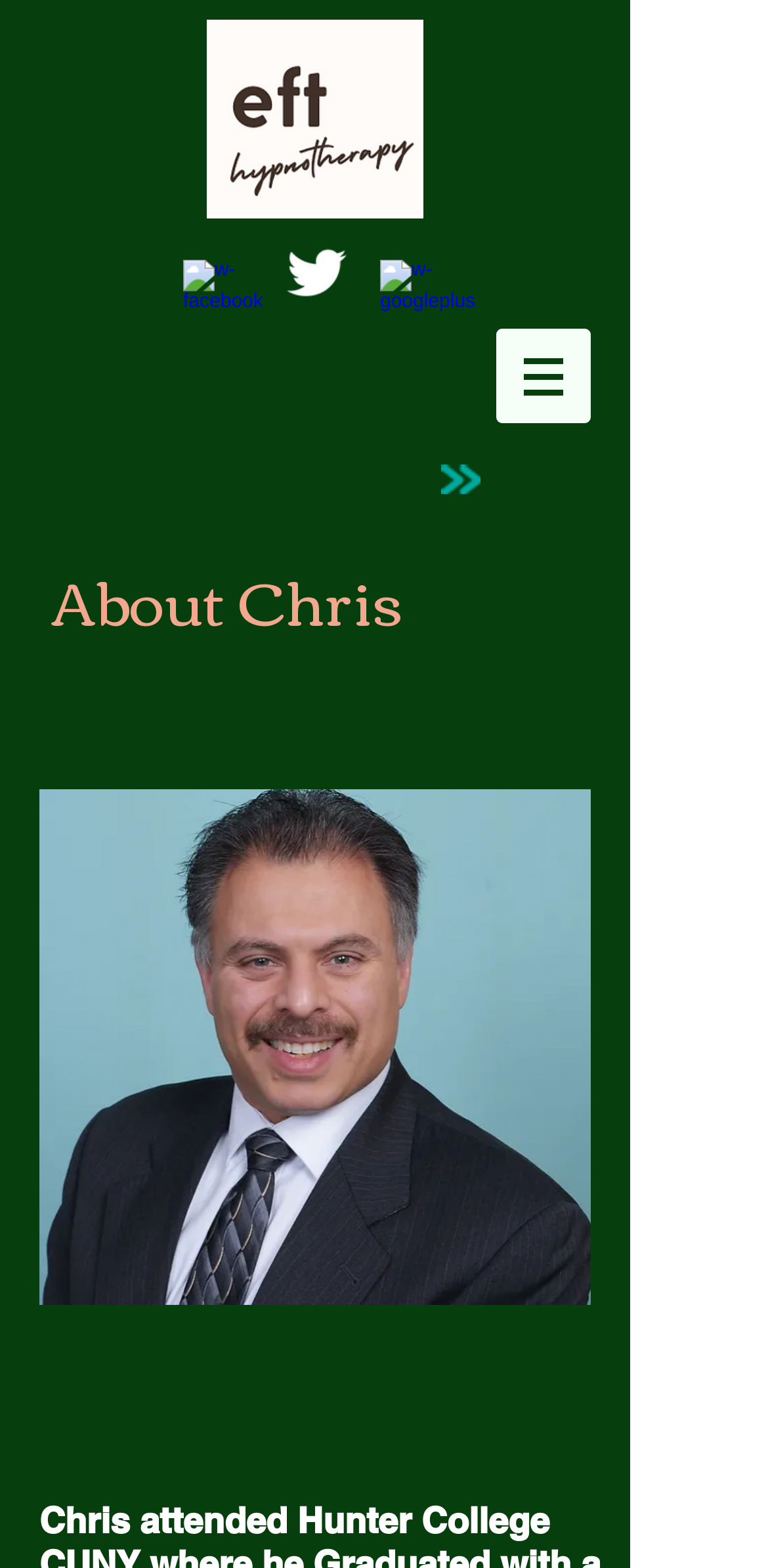Please study the image and answer the question comprehensively:
What is the format of the image on the webpage?

I looked at the generic element 'DSCF6192.JPG' and noticed that it has a '.JPG' extension, indicating that the image format is JPG.